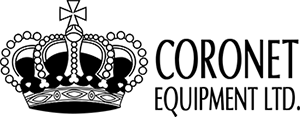What industry is the logo often associated with?
Based on the visual content, answer with a single word or a brief phrase.

Laundry equipment industry